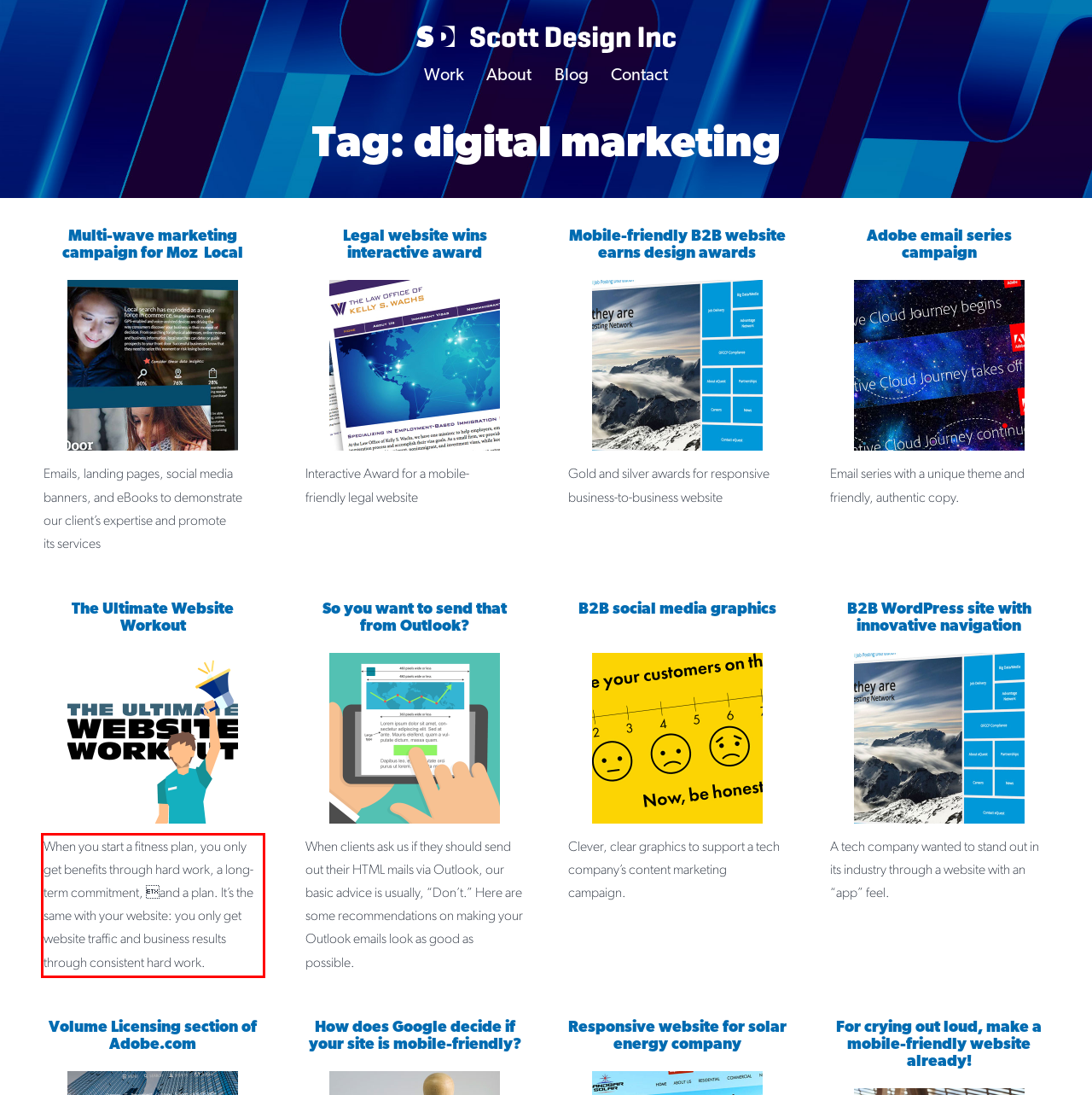Look at the screenshot of the webpage, locate the red rectangle bounding box, and generate the text content that it contains.

When you start a fitness plan, you only get benefits through hard work, a long-term commitment, and a plan. It’s the same with your website: you only get website traffic and business results through consistent hard work.